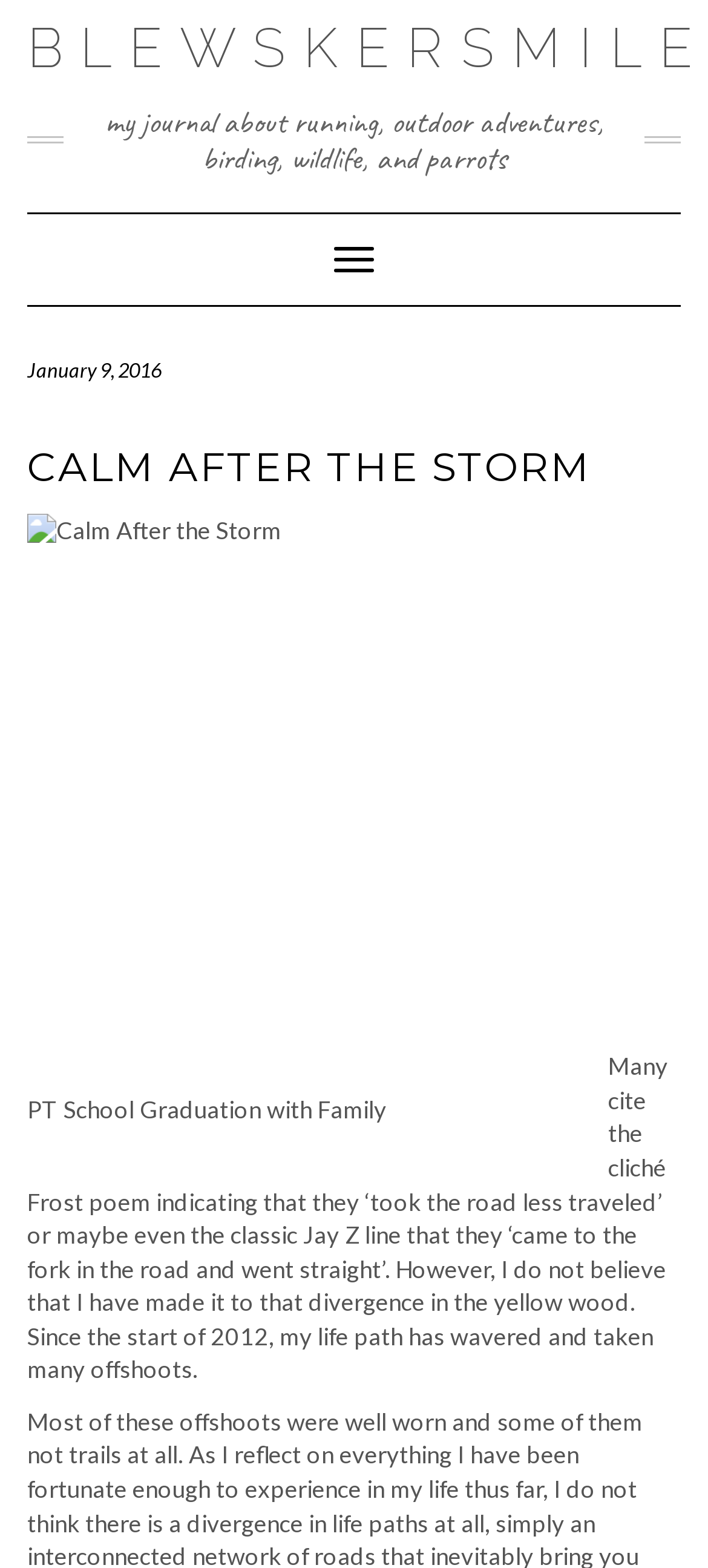What is the poem mentioned in the text?
Give a one-word or short-phrase answer derived from the screenshot.

Frost poem